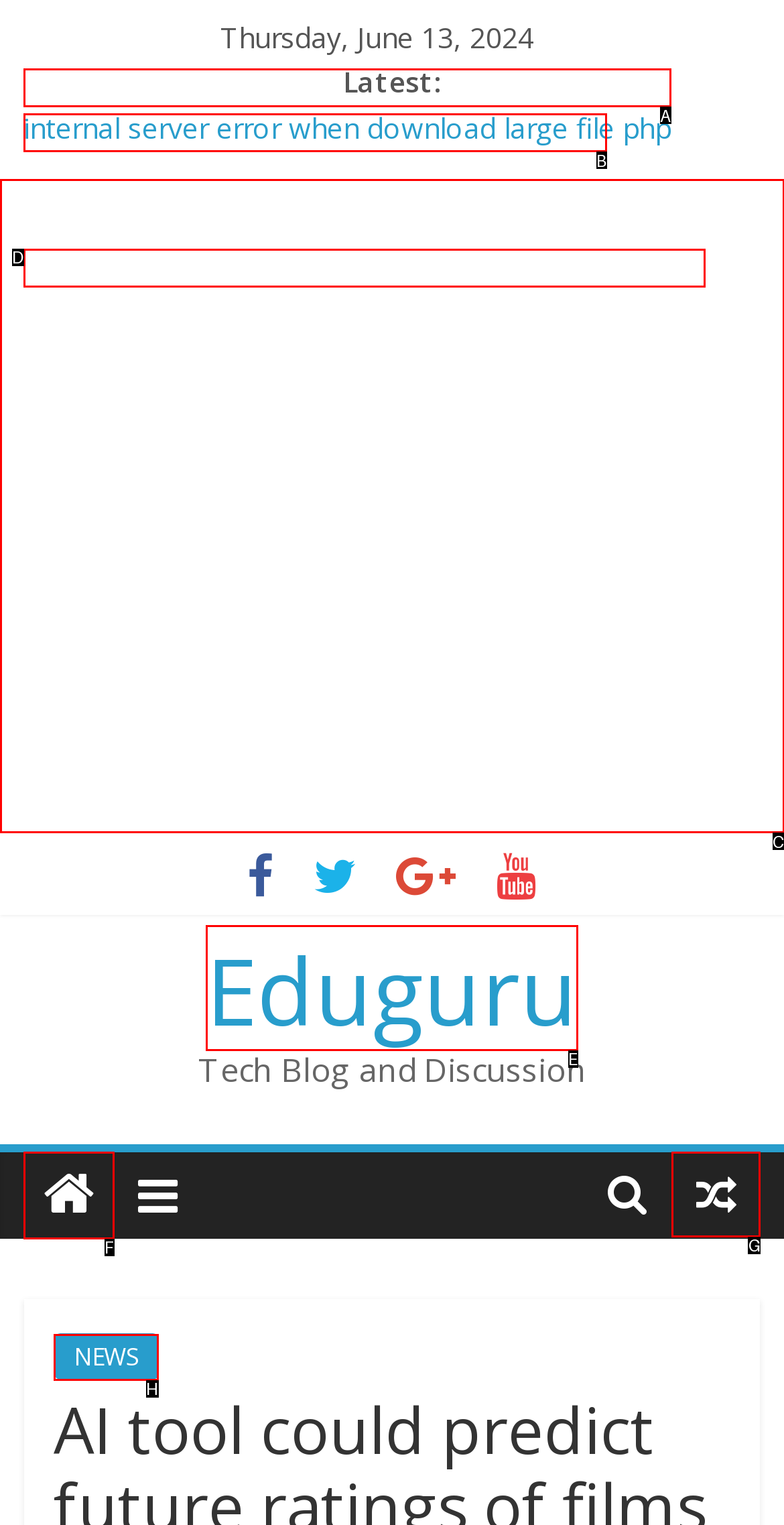Identify the correct UI element to click for this instruction: Visit the 'Eduguru' website
Respond with the appropriate option's letter from the provided choices directly.

E